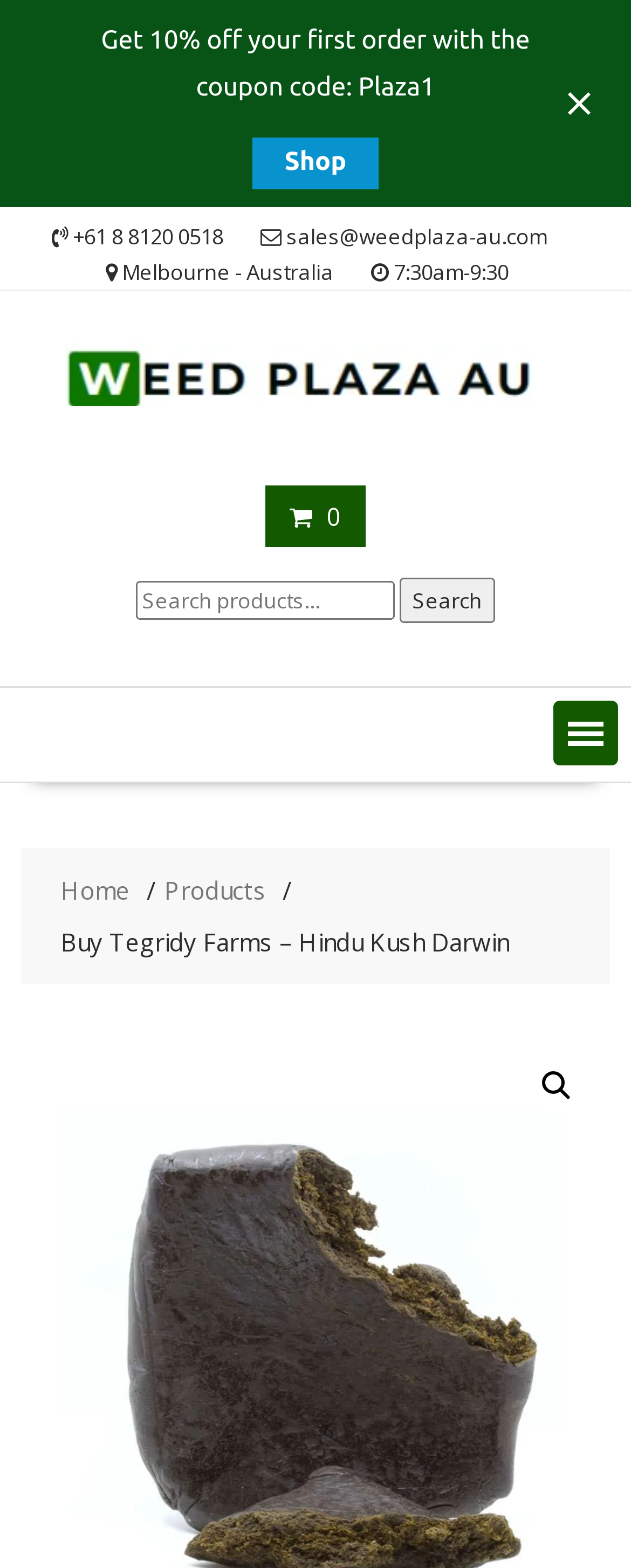Identify the bounding box coordinates for the region to click in order to carry out this instruction: "Search for products". Provide the coordinates using four float numbers between 0 and 1, formatted as [left, top, right, bottom].

[0.033, 0.368, 0.967, 0.397]